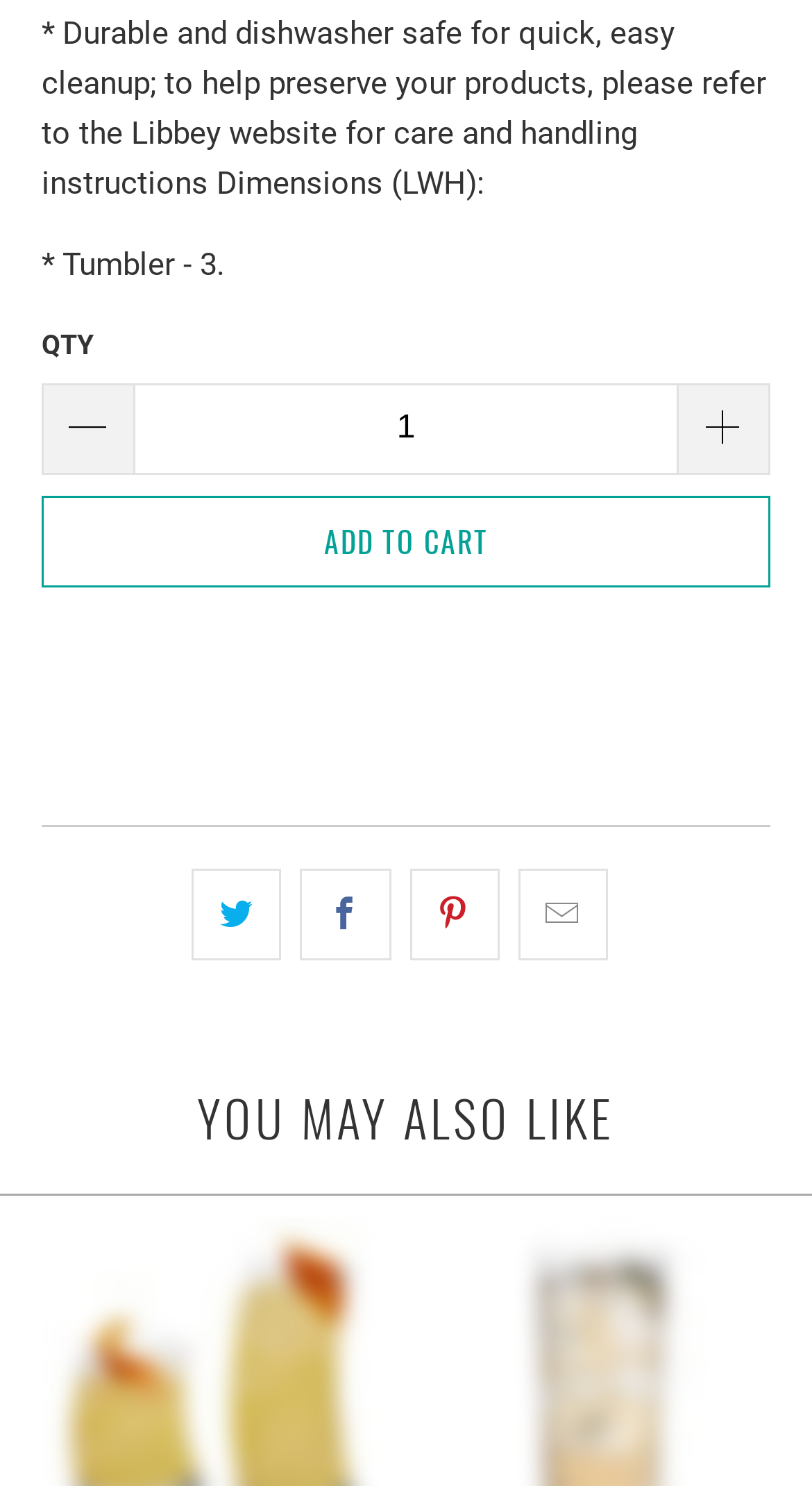Locate the bounding box coordinates of the UI element described by: "title="Email this to a friend"". Provide the coordinates as four float numbers between 0 and 1, formatted as [left, top, right, bottom].

[0.637, 0.585, 0.748, 0.646]